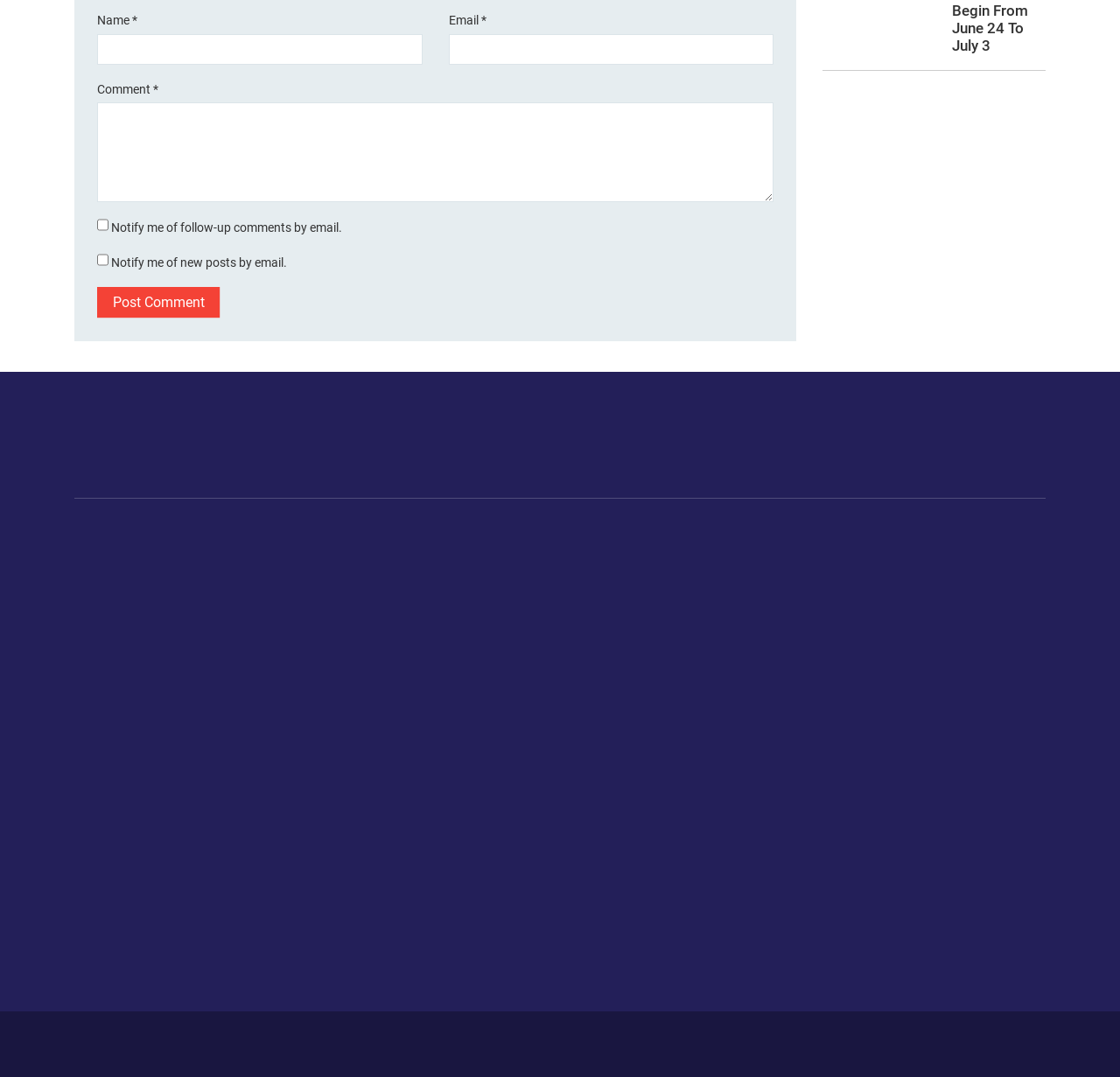From the element description Work Life Balance, predict the bounding box coordinates of the UI element. The coordinates must be specified in the format (top-left x, top-left y, bottom-right x, bottom-right y) and should be within the 0 to 1 range.

[0.839, 0.637, 0.934, 0.651]